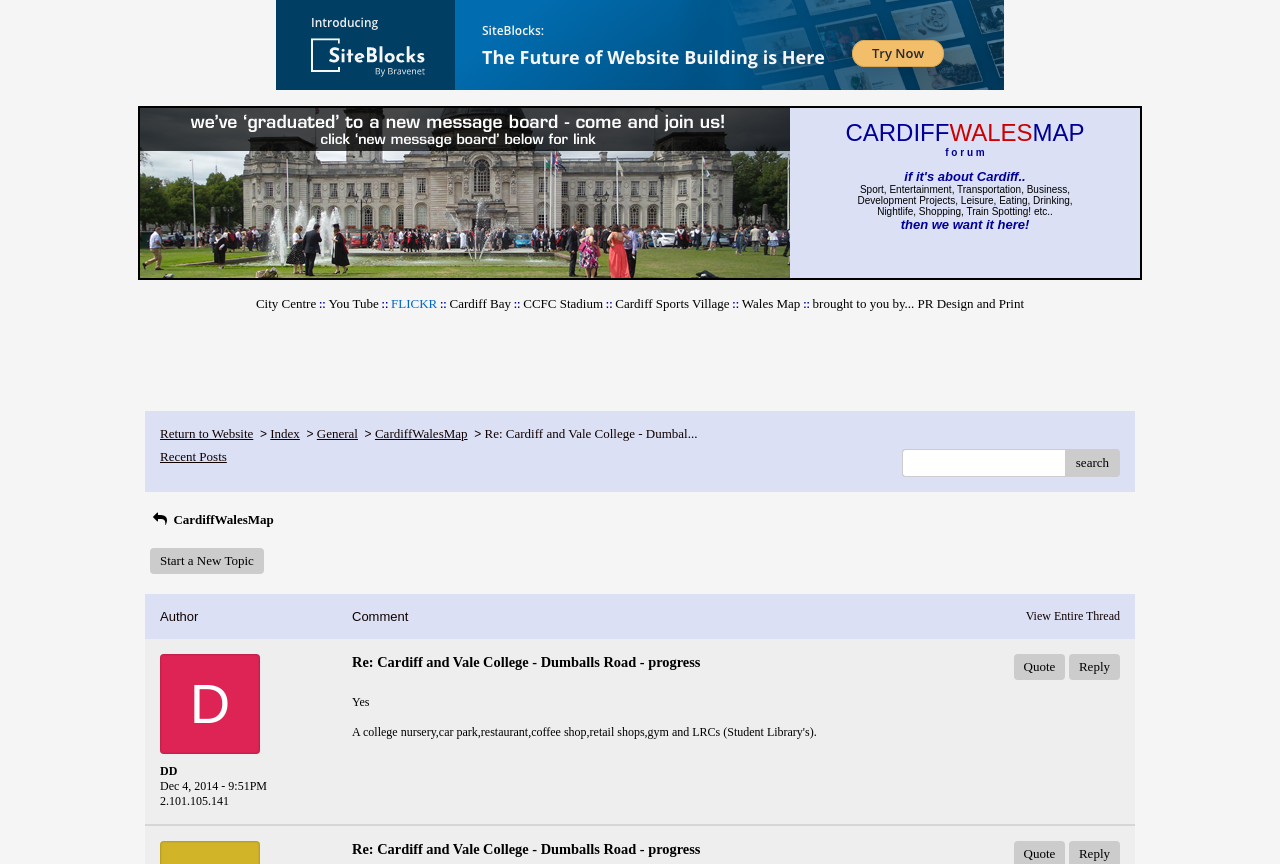Determine the bounding box coordinates of the region I should click to achieve the following instruction: "View the entire thread". Ensure the bounding box coordinates are four float numbers between 0 and 1, i.e., [left, top, right, bottom].

[0.801, 0.705, 0.875, 0.721]